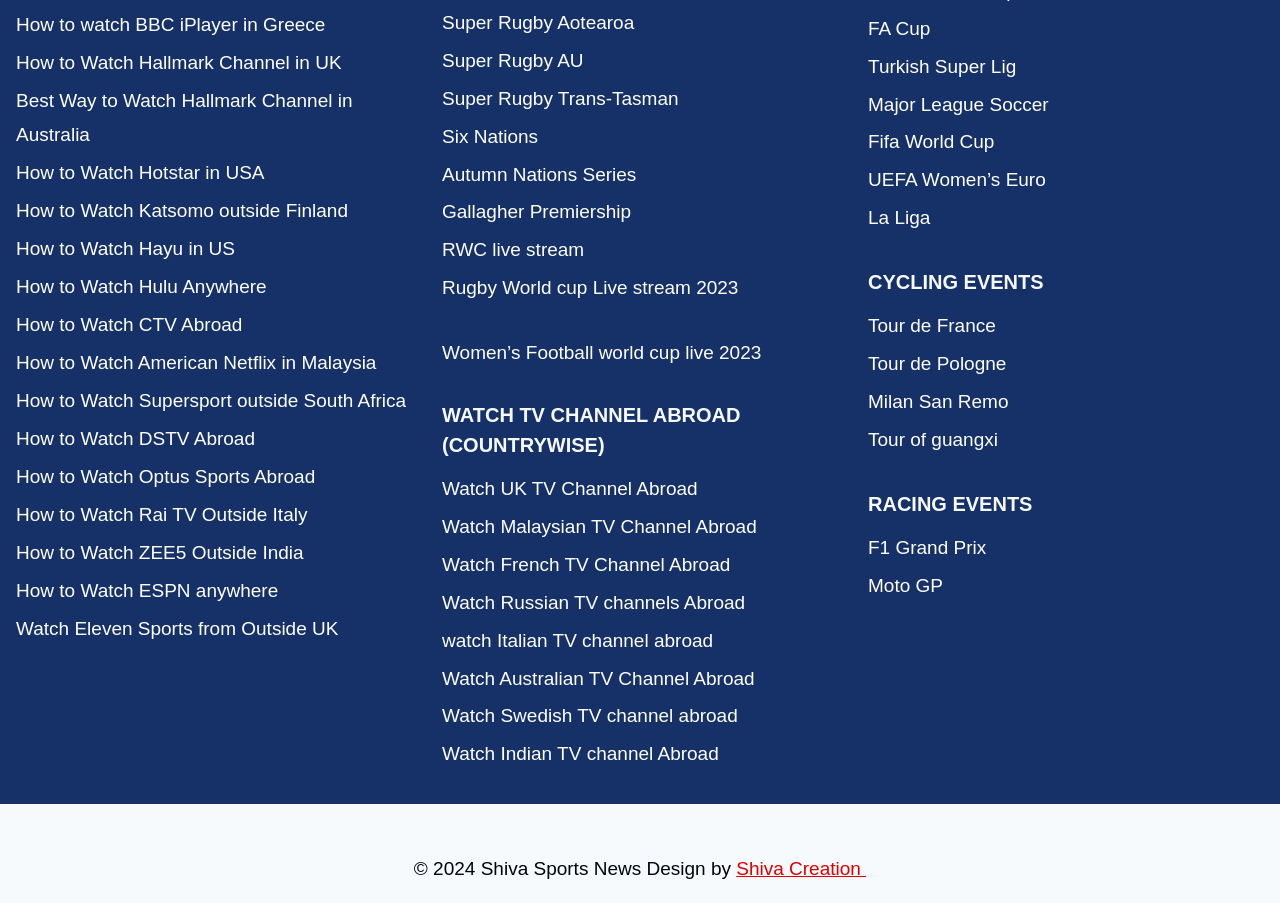How many TV channels can be watched abroad according to this webpage?
Please give a detailed and elaborate answer to the question based on the image.

I counted the number of links with country names, such as 'Watch UK TV Channel Abroad', 'Watch Malaysian TV Channel Abroad', and 'Watch Italian TV channel abroad', and found 11 of them.